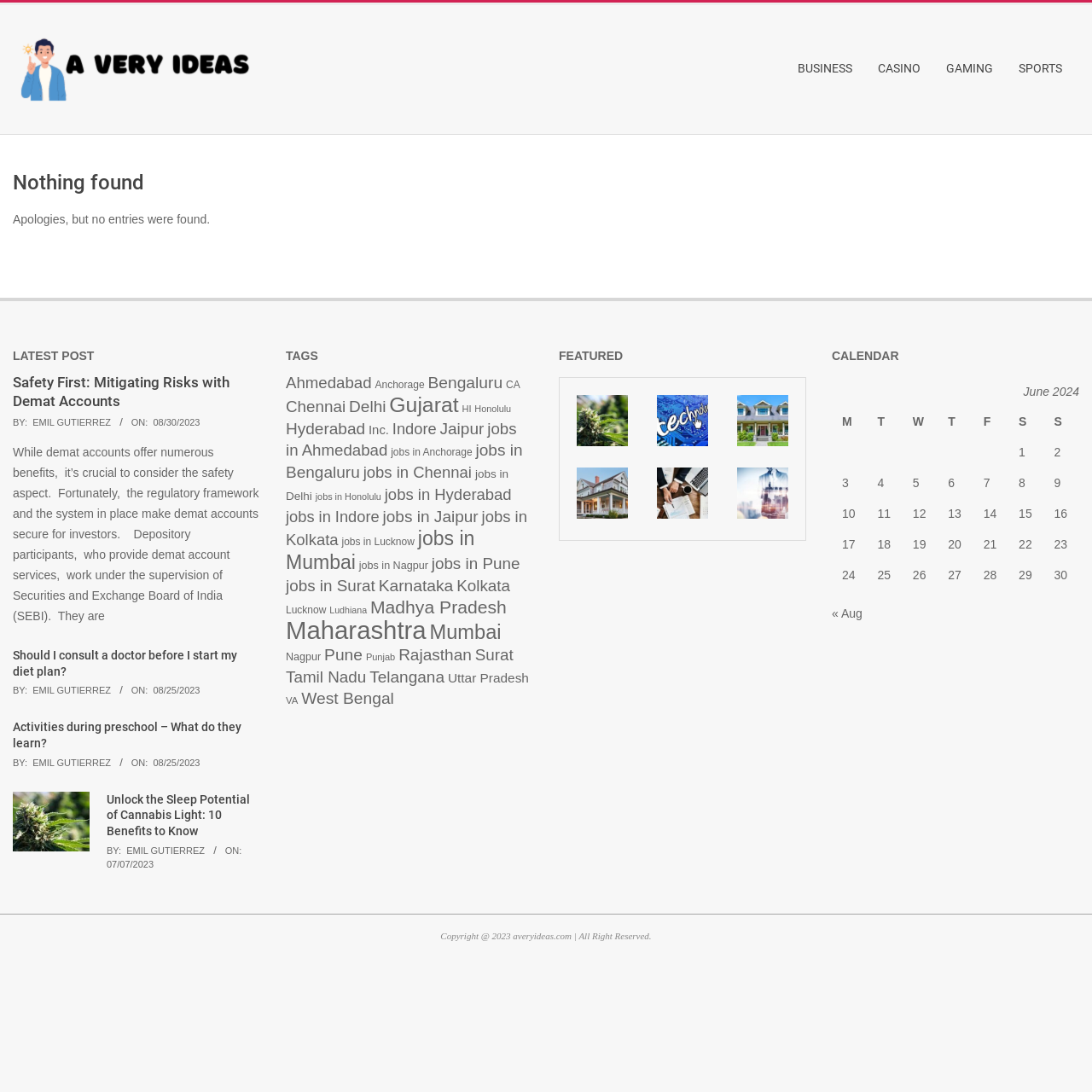Answer the question with a brief word or phrase:
What is the name of the website?

Avery Ideas